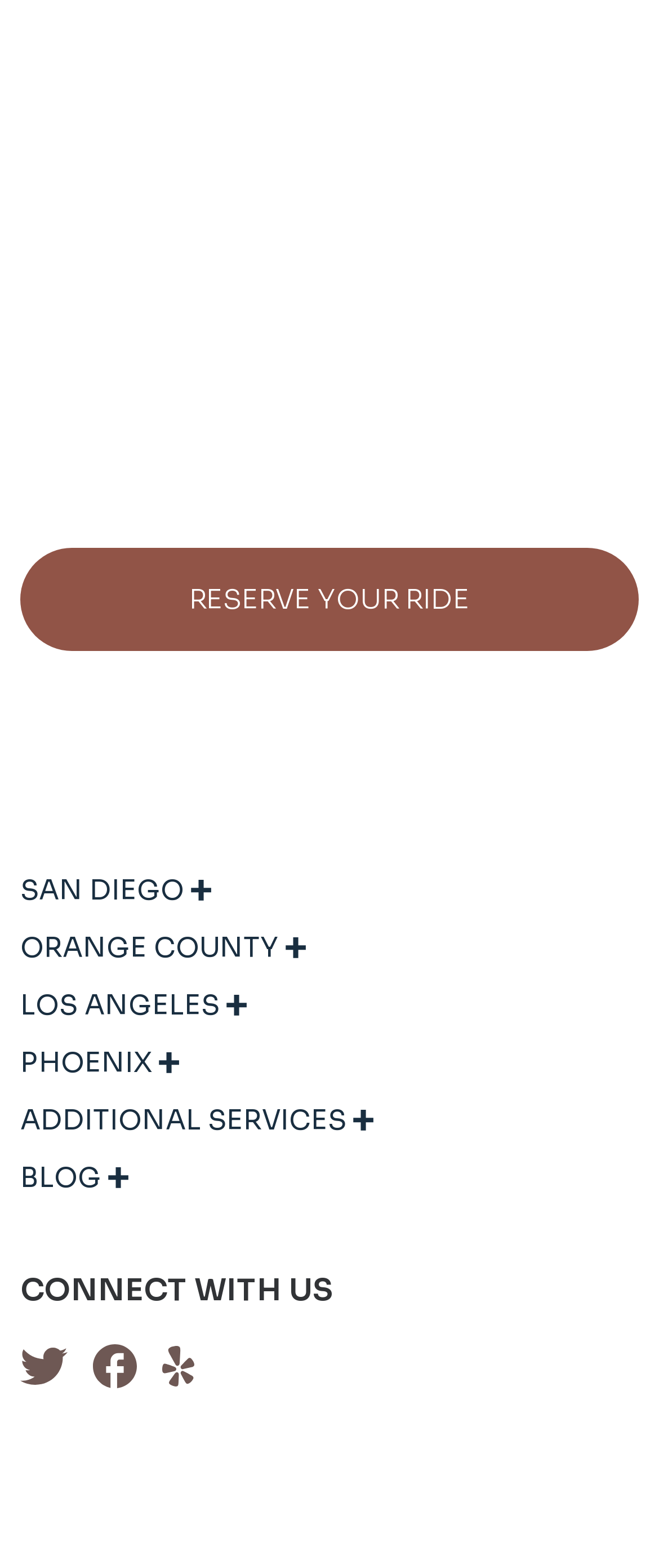Given the element description "Los Angeles", identify the bounding box of the corresponding UI element.

[0.031, 0.633, 0.374, 0.659]